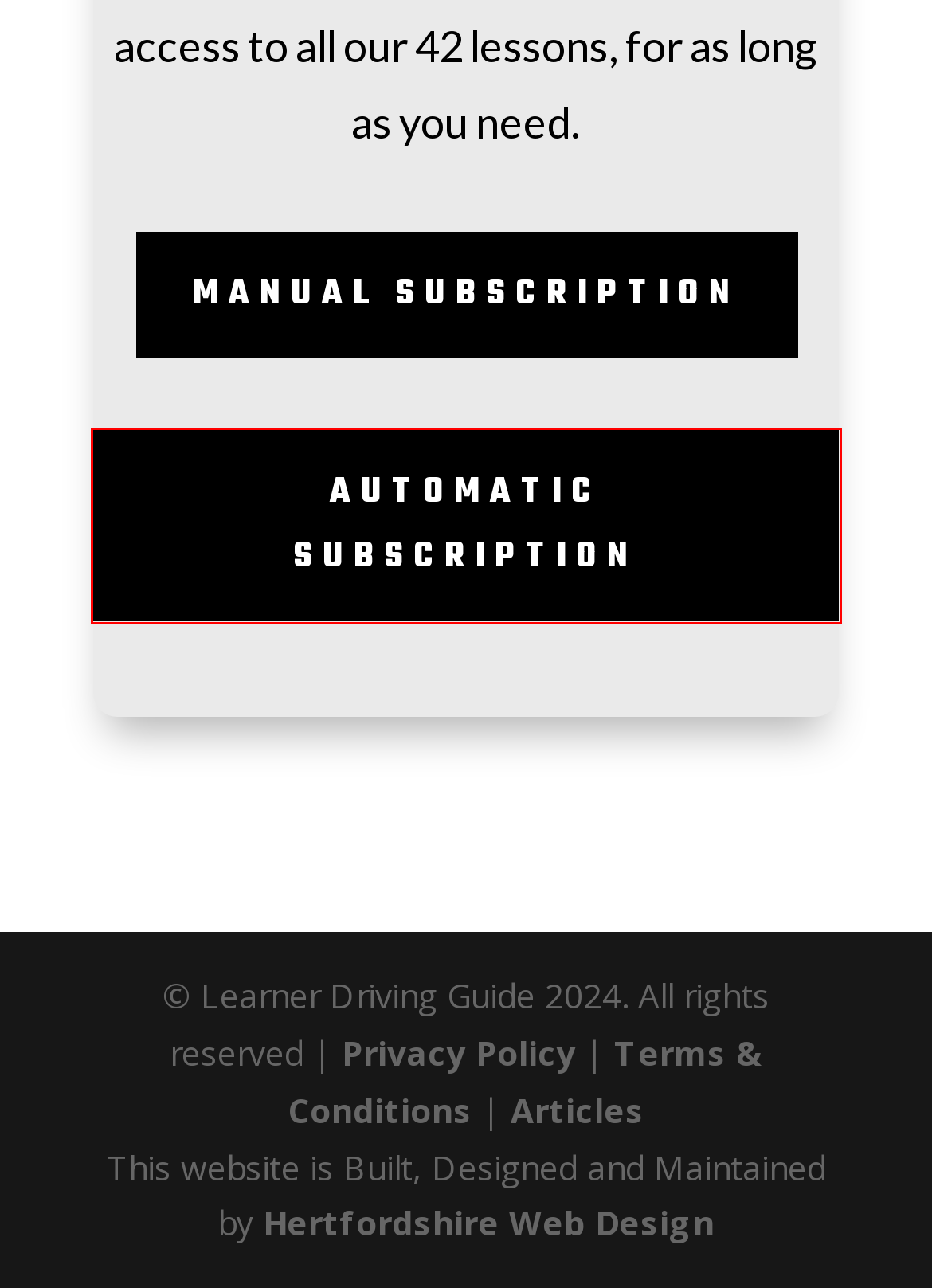Assess the screenshot of a webpage with a red bounding box and determine which webpage description most accurately matches the new page after clicking the element within the red box. Here are the options:
A. Automatic Car Driving Lessons Online | Pass Your Test Quickly
B. From Getting a Provisional License to the Practical Driving Test
C. Privacy Policy
D. Articles | Online Driving School | Driving Lessons Online
E. Automatic Vehicle Online Lessons - Monthly Subscription
F. Terms & Conditions
G. Amazing Manual Driving Lessons Online - Pass First Time
H. Online Driving Lessons Just £9.99 | Learning to Drive UK

E